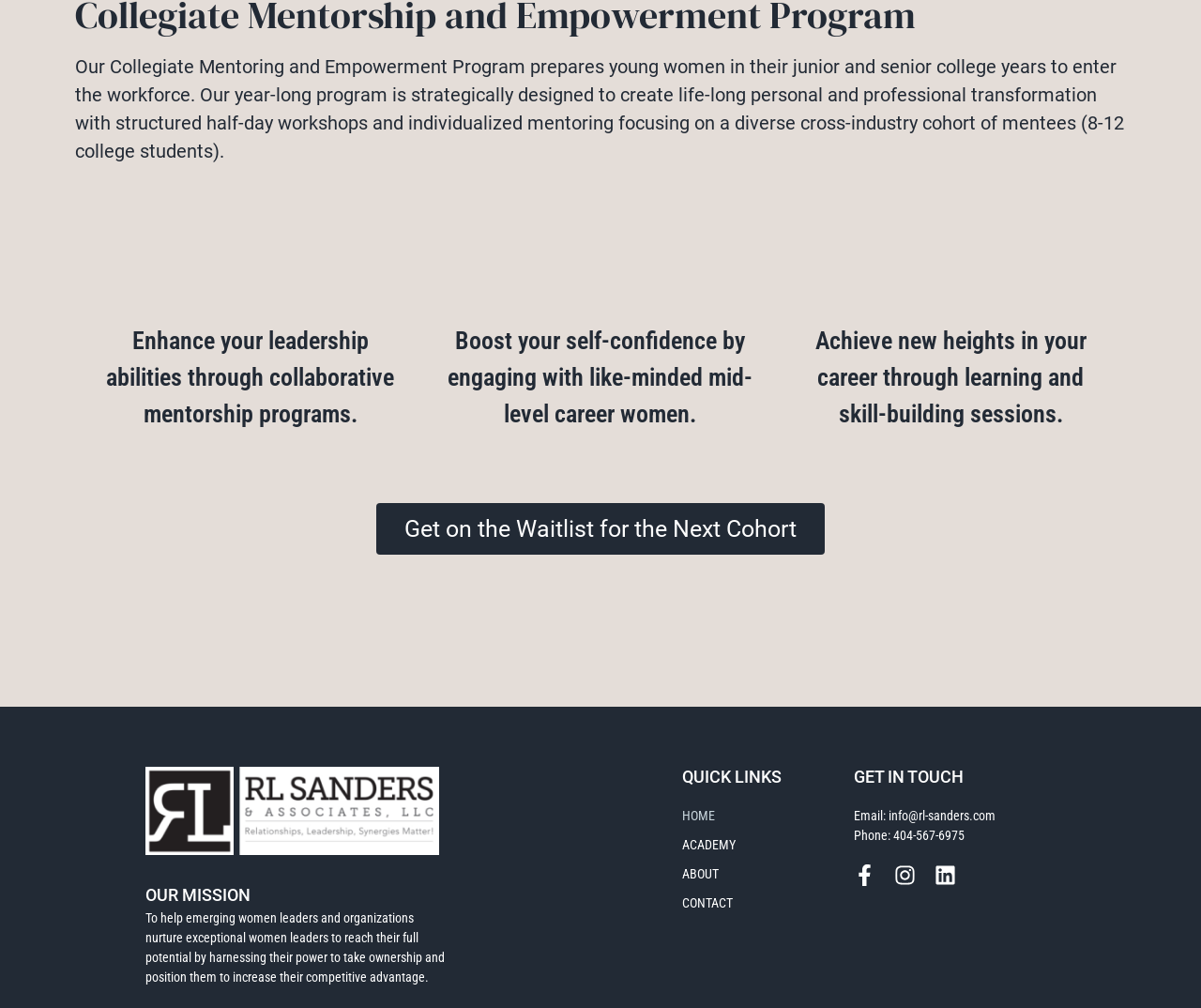Please answer the following question using a single word or phrase: How can users contact the organization?

email or phone